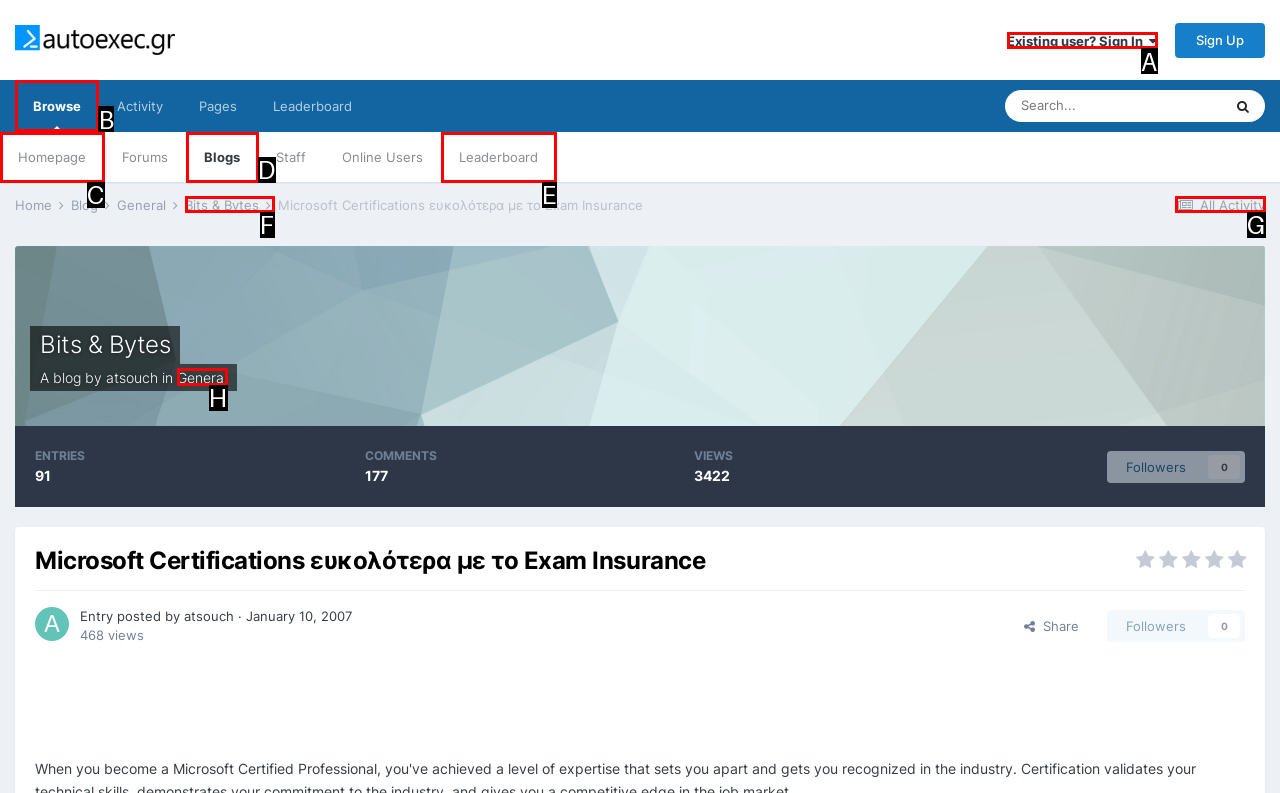Determine which option you need to click to execute the following task: Browse. Provide your answer as a single letter.

B